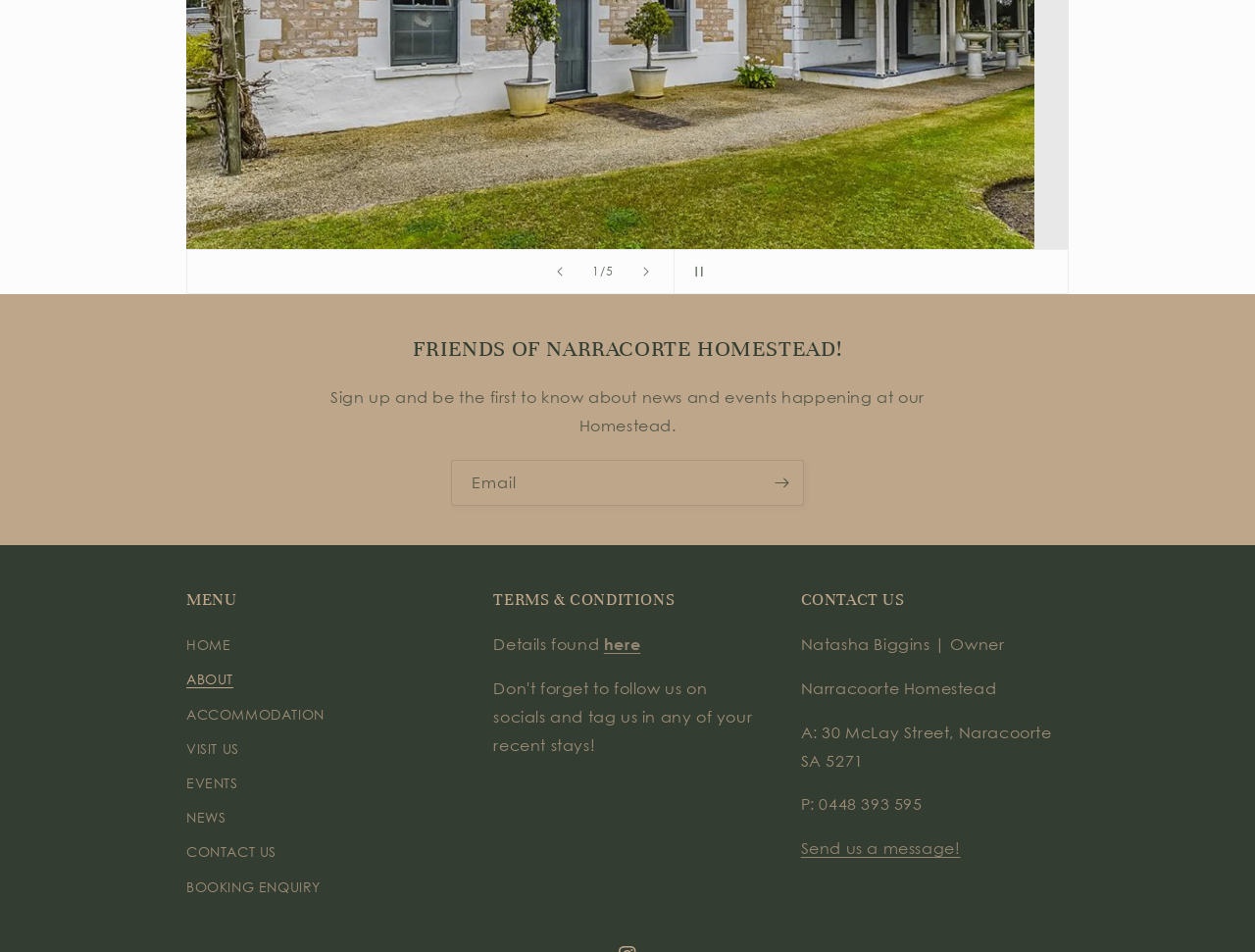Could you determine the bounding box coordinates of the clickable element to complete the instruction: "Go to HOME page"? Provide the coordinates as four float numbers between 0 and 1, i.e., [left, top, right, bottom].

[0.148, 0.665, 0.184, 0.696]